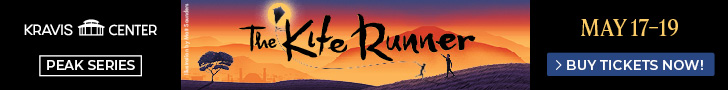Offer a detailed explanation of the image and its components.

This banner promotes the upcoming theatrical production of "The Kite Runner" at the Kravis Center, part of the Peak Series. Set against a vibrant sunset backdrop featuring silhouettes of trees and hills, the title "The Kite Runner" is prominently displayed in a bold, artistic font. The event is scheduled for May 17–19, with a clear call to action inviting viewers to purchase tickets now. The design combines evocative imagery with essential event information, capturing the essence of the story while enticing audiences to attend.